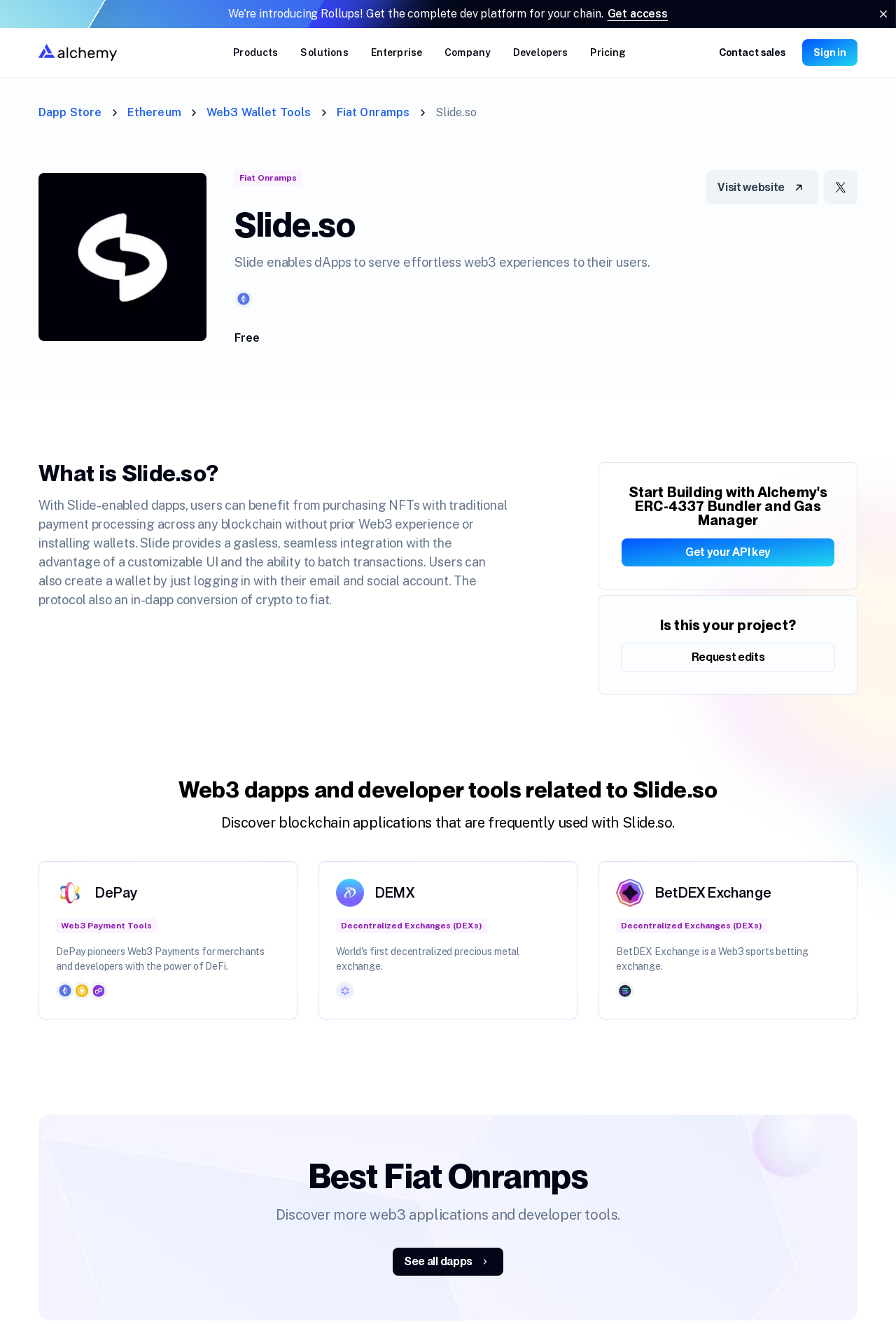Find and specify the bounding box coordinates that correspond to the clickable region for the instruction: "Click on the 'Get access' link".

[0.678, 0.005, 0.745, 0.015]